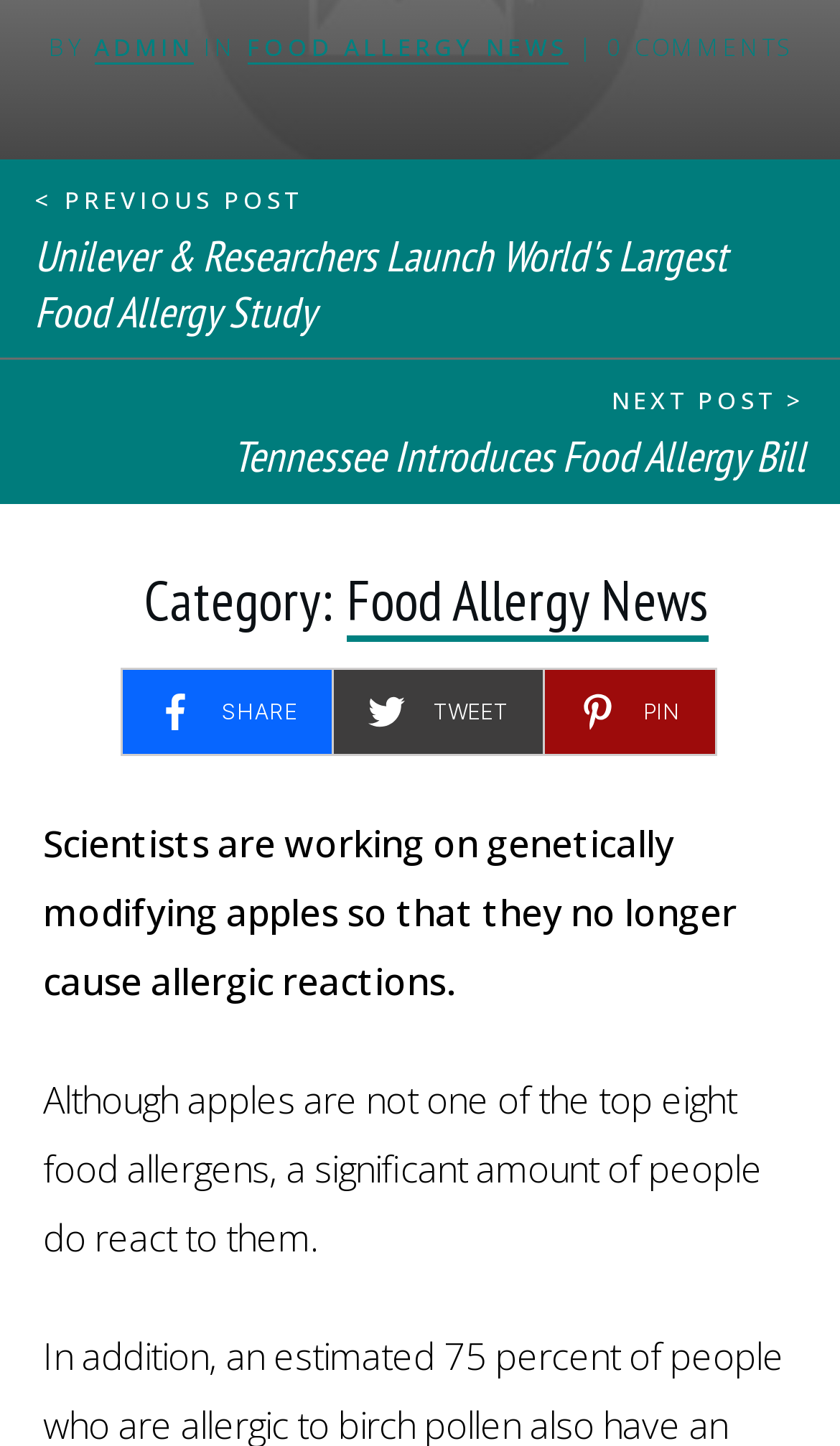Based on the element description: "Tweet 0", identify the UI element and provide its bounding box coordinates. Use four float numbers between 0 and 1, [left, top, right, bottom].

[0.439, 0.479, 0.605, 0.505]